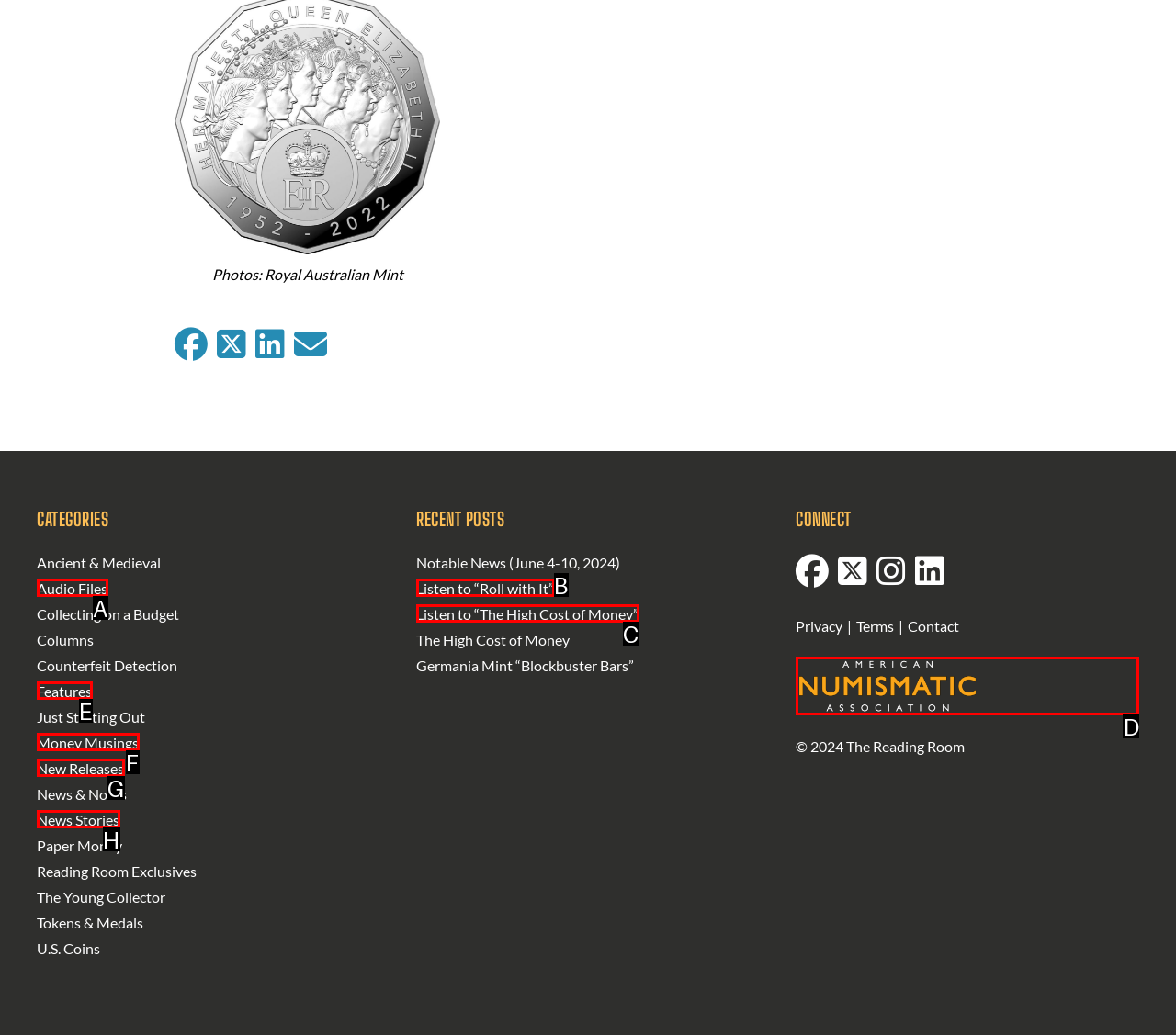Identify which HTML element matches the description: Features. Answer with the correct option's letter.

E